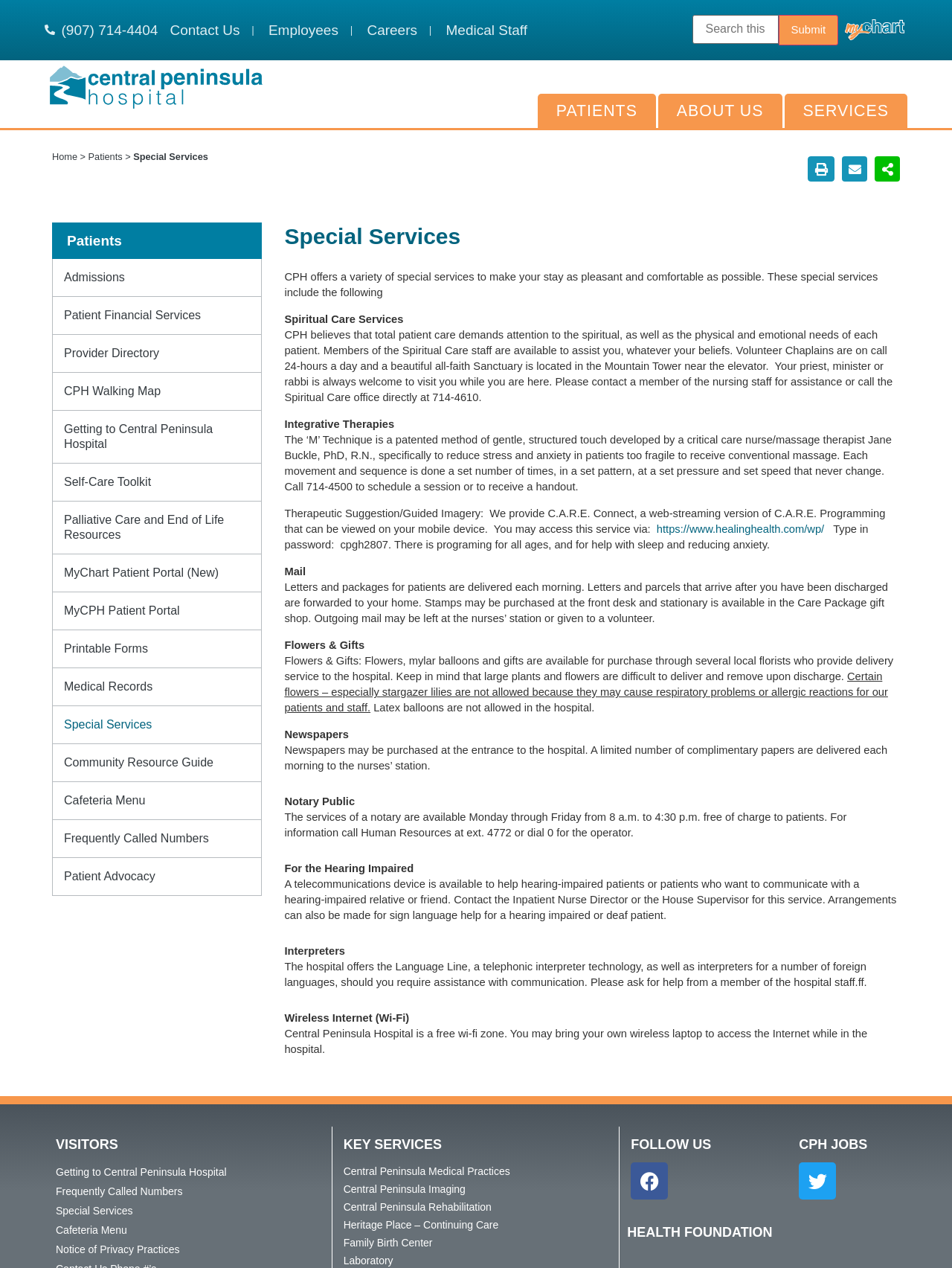Please give the bounding box coordinates of the area that should be clicked to fulfill the following instruction: "Search for something". The coordinates should be in the format of four float numbers from 0 to 1, i.e., [left, top, right, bottom].

None